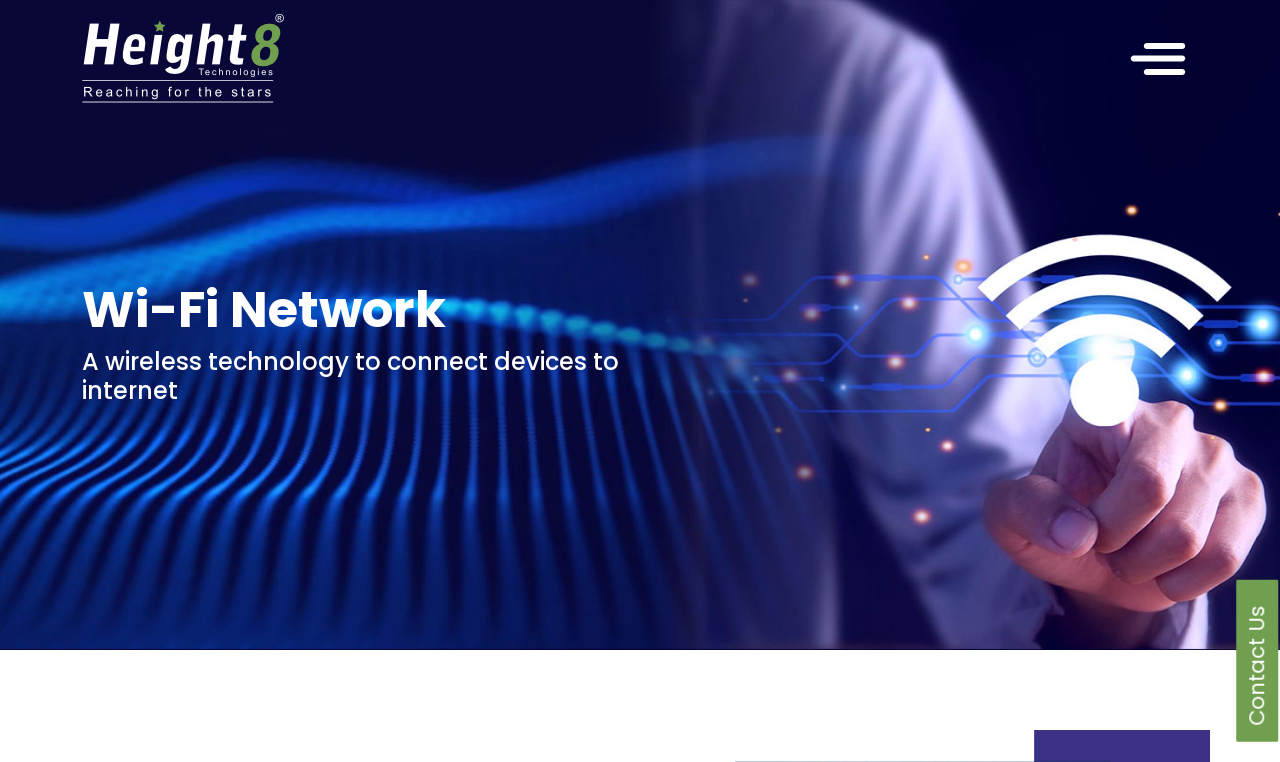Please find the bounding box for the following UI element description. Provide the coordinates in (top-left x, top-left y, bottom-right x, bottom-right y) format, with values between 0 and 1: Contact Us

[0.966, 0.761, 0.998, 0.973]